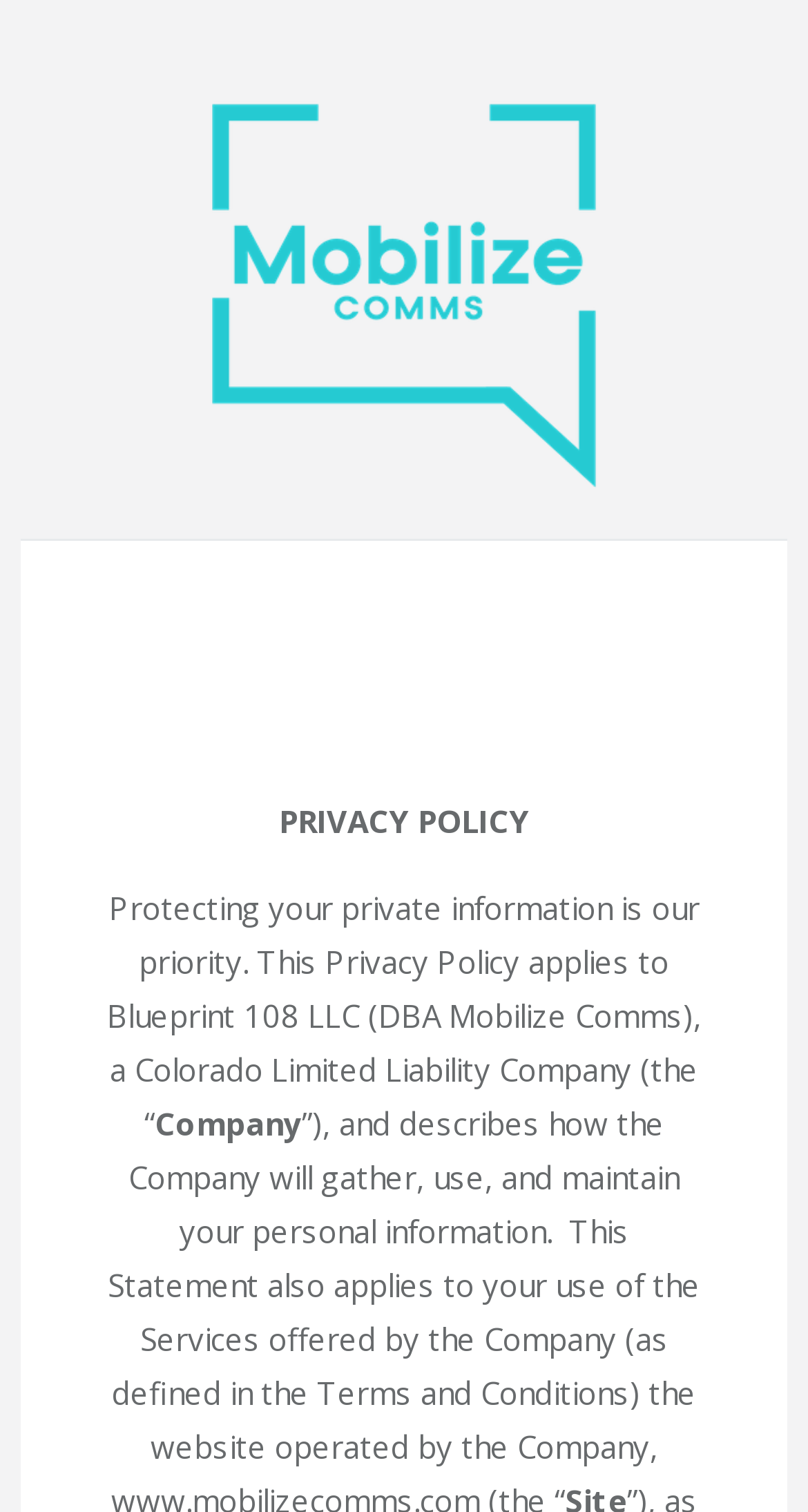Locate the UI element that matches the description alt="MUS Logo Blue" in the webpage screenshot. Return the bounding box coordinates in the format (top-left x, top-left y, bottom-right x, bottom-right y), with values ranging from 0 to 1.

[0.244, 0.177, 0.756, 0.202]